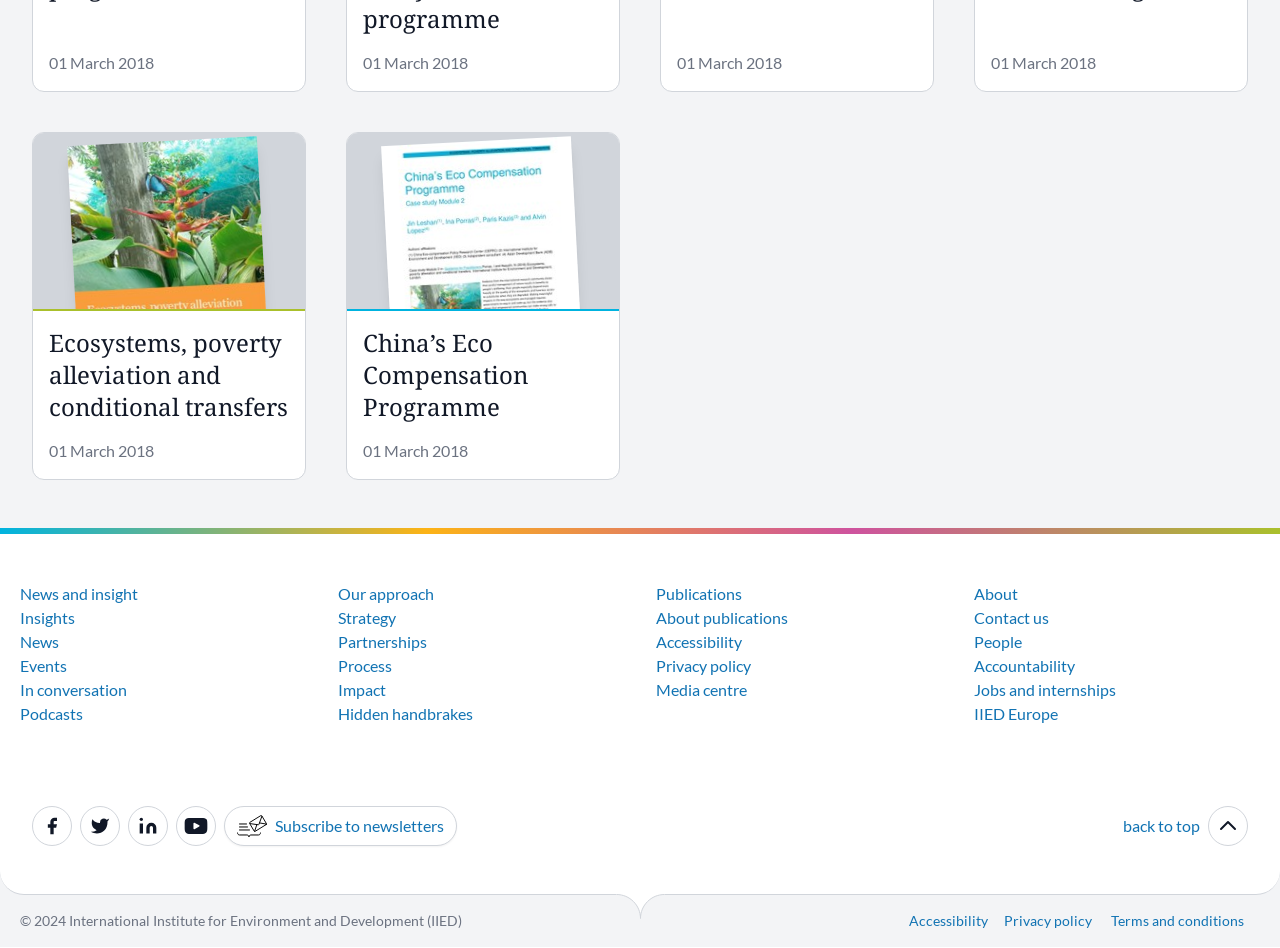Ascertain the bounding box coordinates for the UI element detailed here: "Selling". The coordinates should be provided as [left, top, right, bottom] with each value being a float between 0 and 1.

None